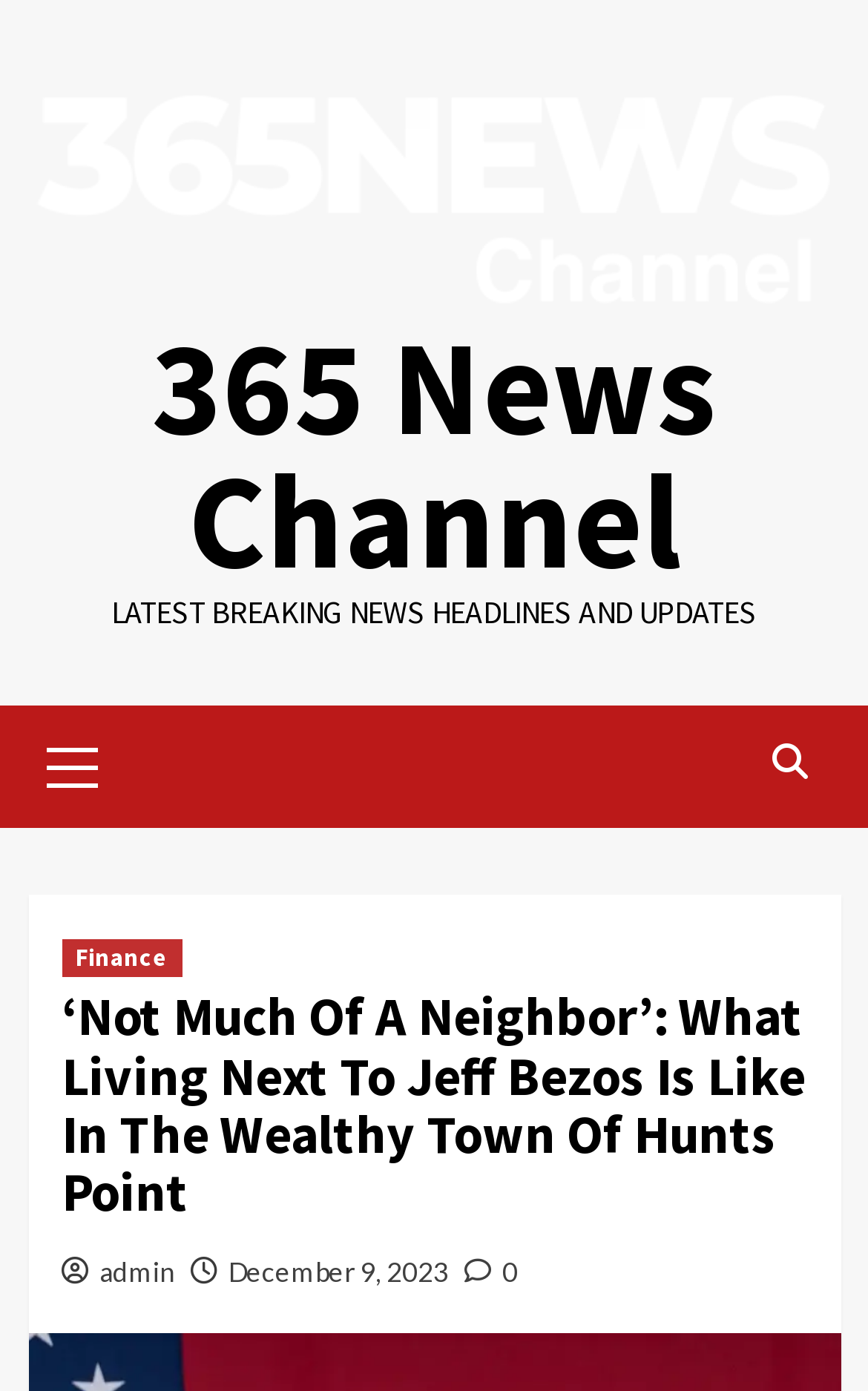Using the details from the image, please elaborate on the following question: What is the name of the news channel?

I found the answer by looking at the top-left corner of the webpage, where there is a link with the text '365 News Channel'.